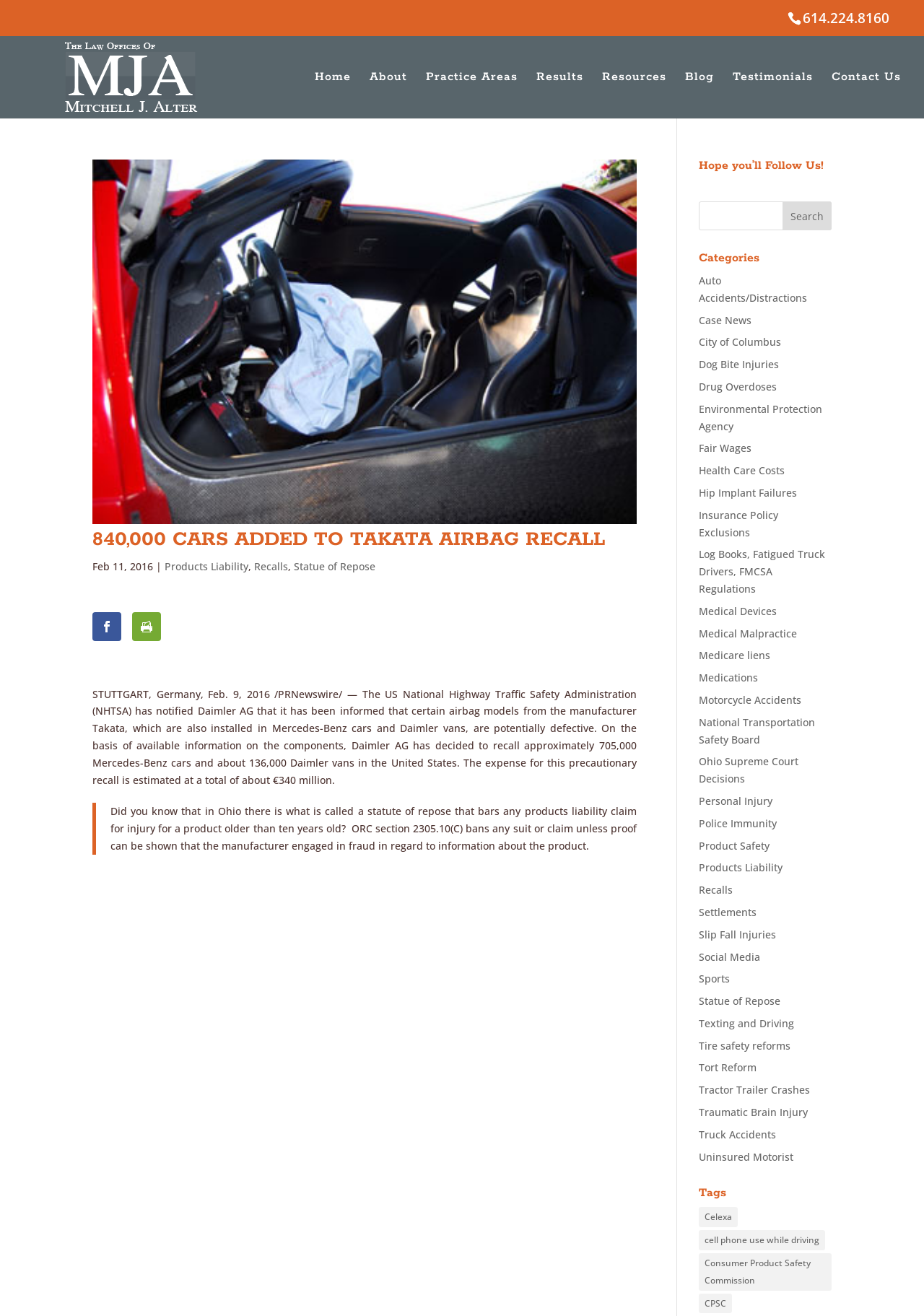Specify the bounding box coordinates of the area to click in order to follow the given instruction: "Learn more about Products Liability."

[0.178, 0.425, 0.269, 0.436]